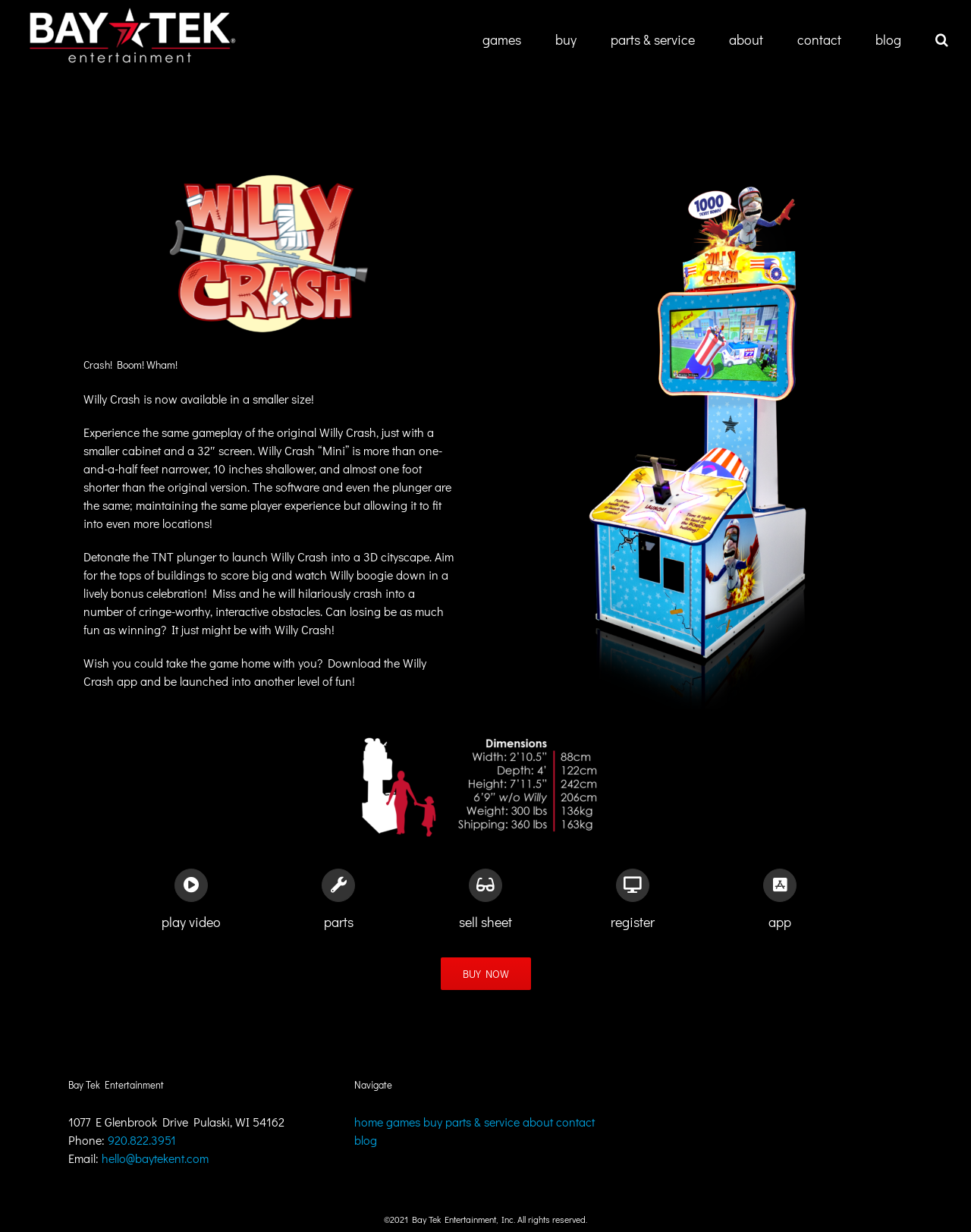Locate the bounding box for the described UI element: "parts & service". Ensure the coordinates are four float numbers between 0 and 1, formatted as [left, top, right, bottom].

[0.458, 0.904, 0.535, 0.917]